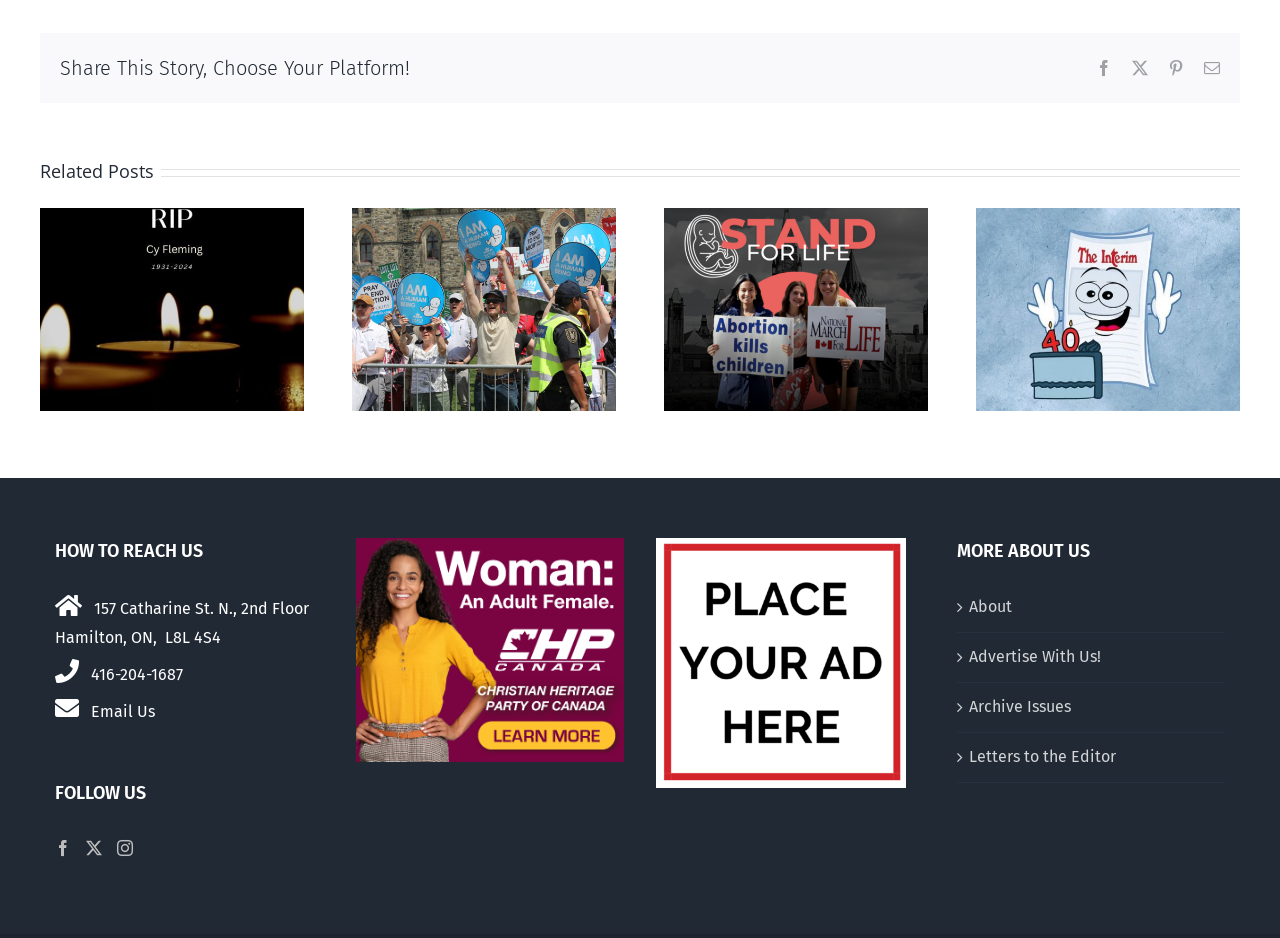Please find the bounding box coordinates in the format (top-left x, top-left y, bottom-right x, bottom-right y) for the given element description. Ensure the coordinates are floating point numbers between 0 and 1. Description: About

[0.757, 0.633, 0.949, 0.663]